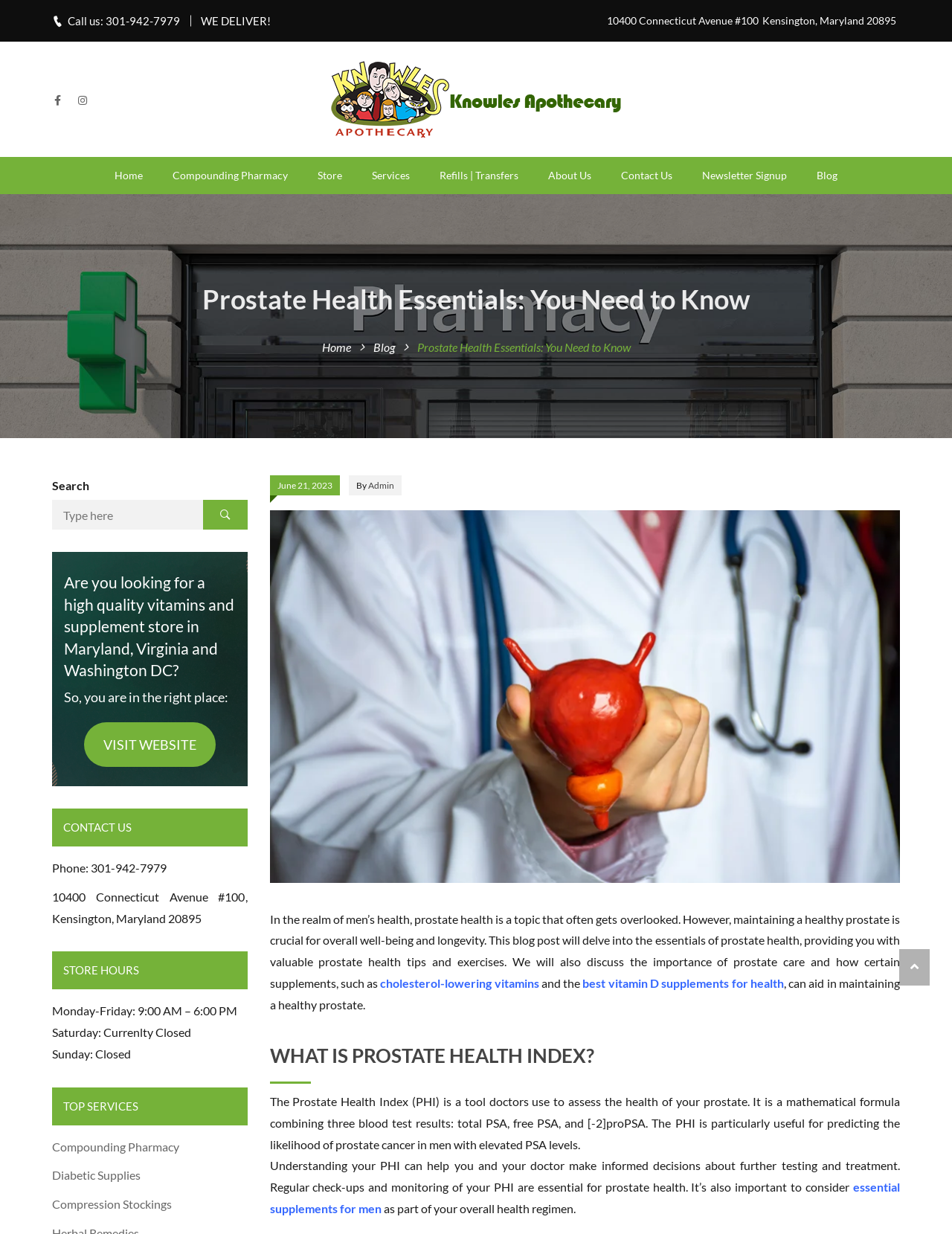Give a concise answer of one word or phrase to the question: 
What are the store hours of Knowles Wellness?

Monday-Friday: 9:00 AM – 6:00 PM, Saturday: Currently Closed, Sunday: Closed